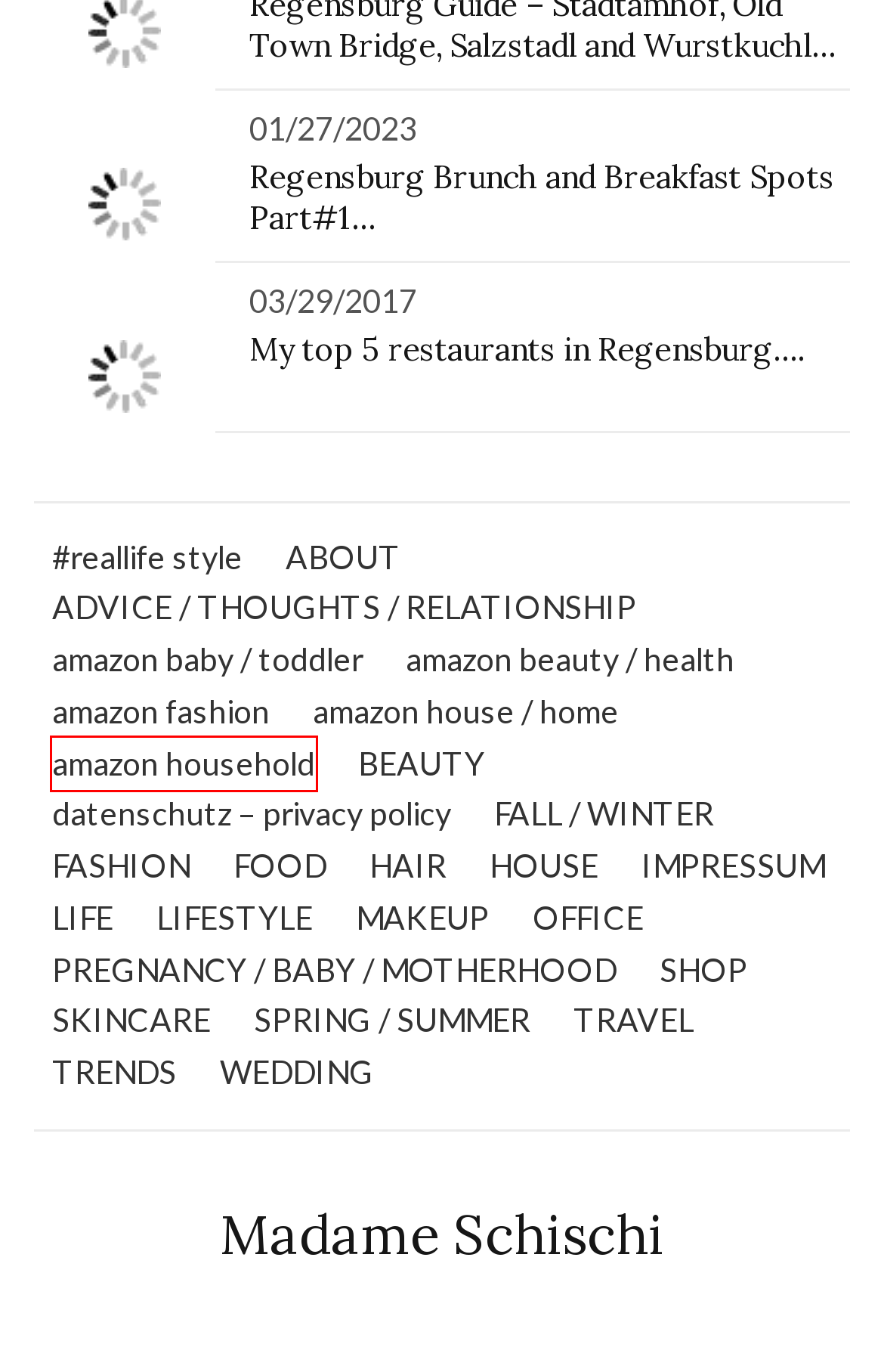Examine the screenshot of a webpage with a red bounding box around a UI element. Your task is to identify the webpage description that best corresponds to the new webpage after clicking the specified element. The given options are:
A. MAKEUP - Madame Schischi
B. datenschutz - privacy policy - Madame Schischi
C. #reallife style - Madame Schischi
D. amazon baby / toddler - Madame Schischi
E. amazon household - Madame Schischi
F. Regensburg Brunch and Breakfast Spots Part#1... - Madame Schischi
G. FALL / WINTER - Madame Schischi
H. HAIR - Madame Schischi

E